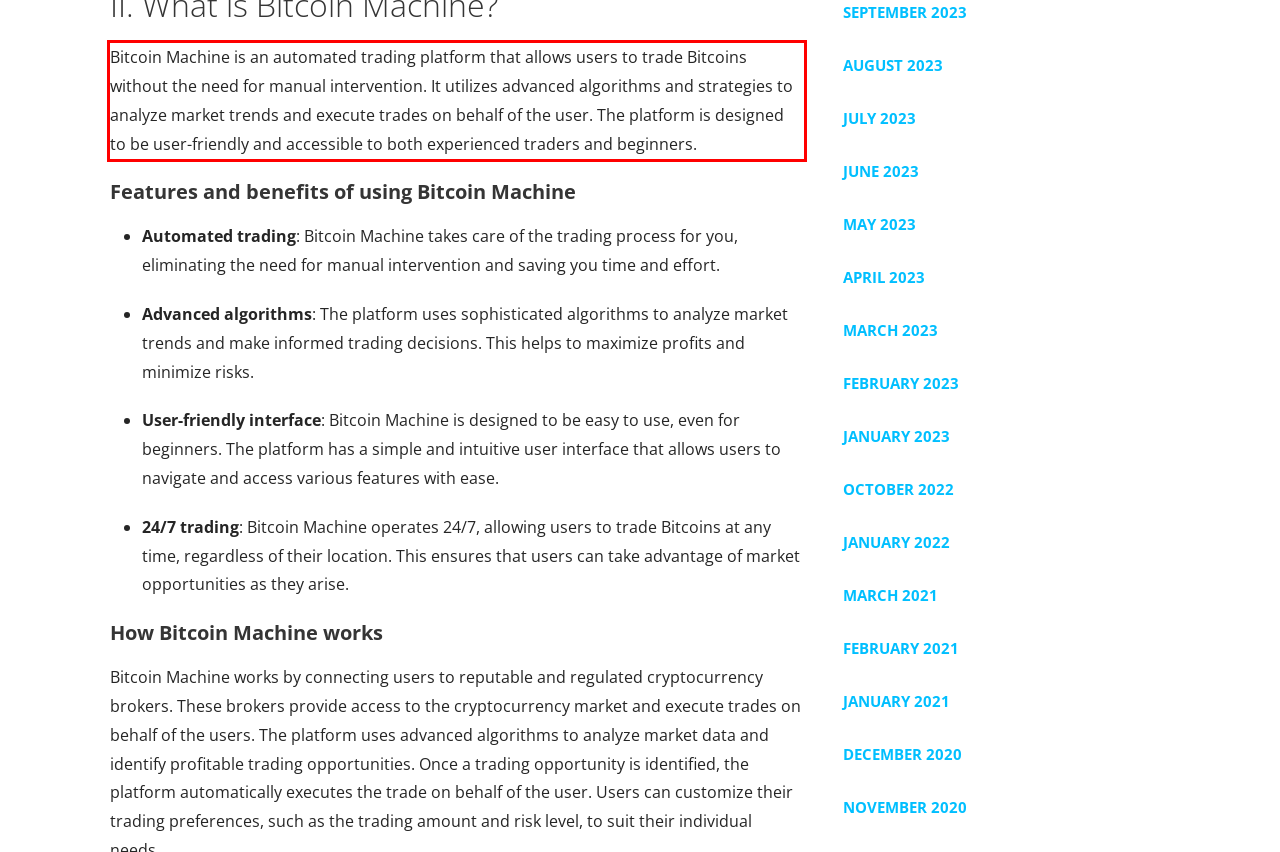In the given screenshot, locate the red bounding box and extract the text content from within it.

Bitcoin Machine is an automated trading platform that allows users to trade Bitcoins without the need for manual intervention. It utilizes advanced algorithms and strategies to analyze market trends and execute trades on behalf of the user. The platform is designed to be user-friendly and accessible to both experienced traders and beginners.